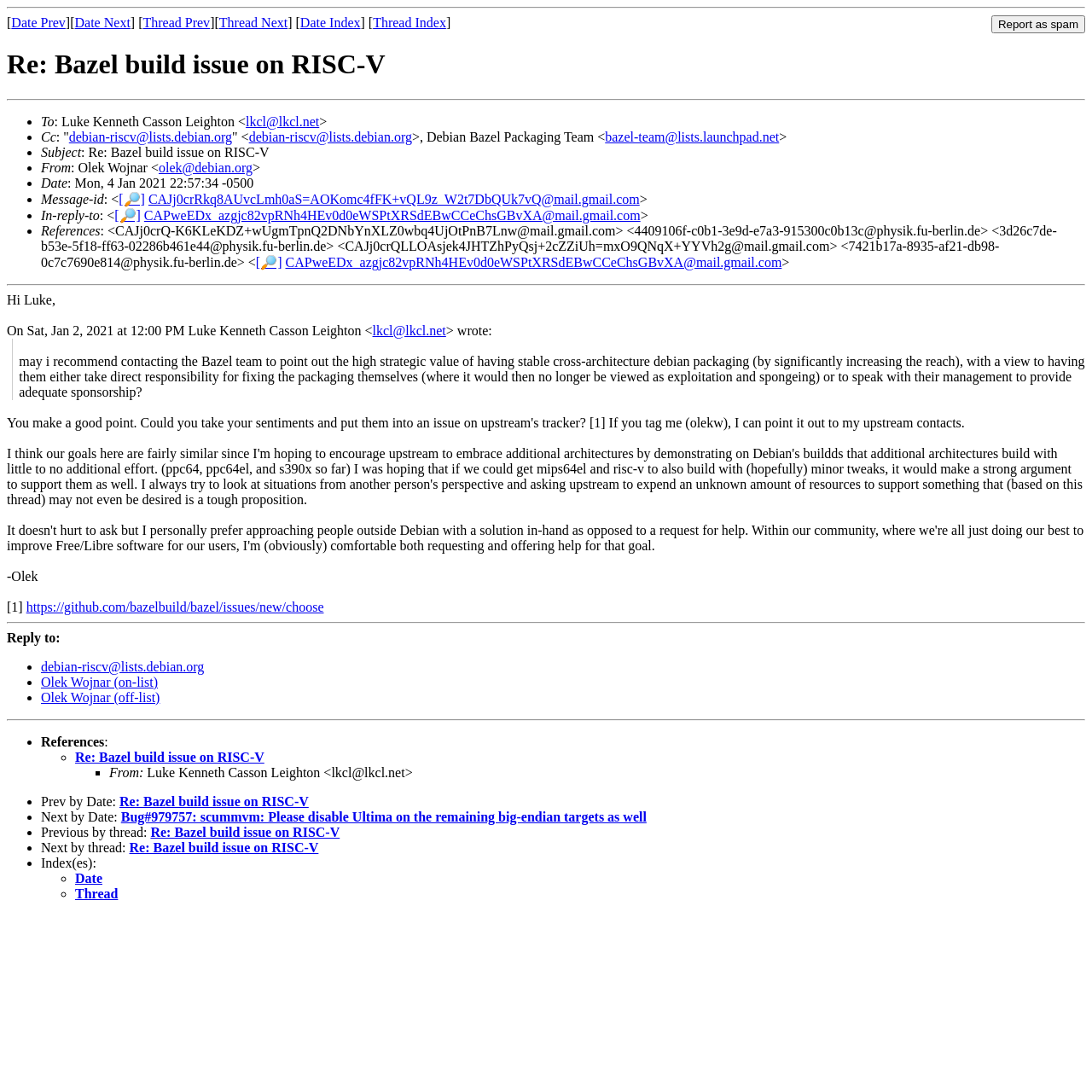Give a concise answer using one word or a phrase to the following question:
What is the reply-to email address?

debian-riscv@lists.debian.org